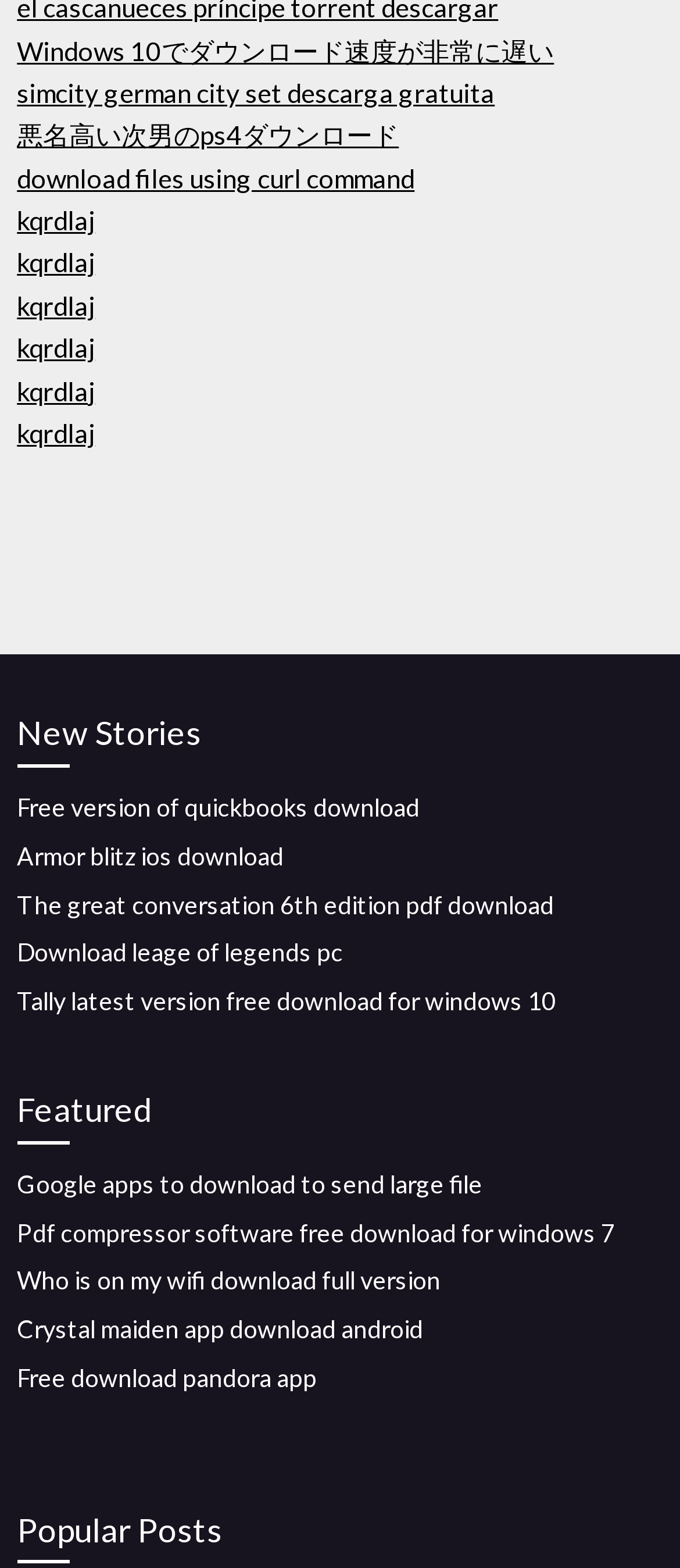Kindly determine the bounding box coordinates for the clickable area to achieve the given instruction: "View the featured post about Google apps to send large files".

[0.025, 0.745, 0.71, 0.764]